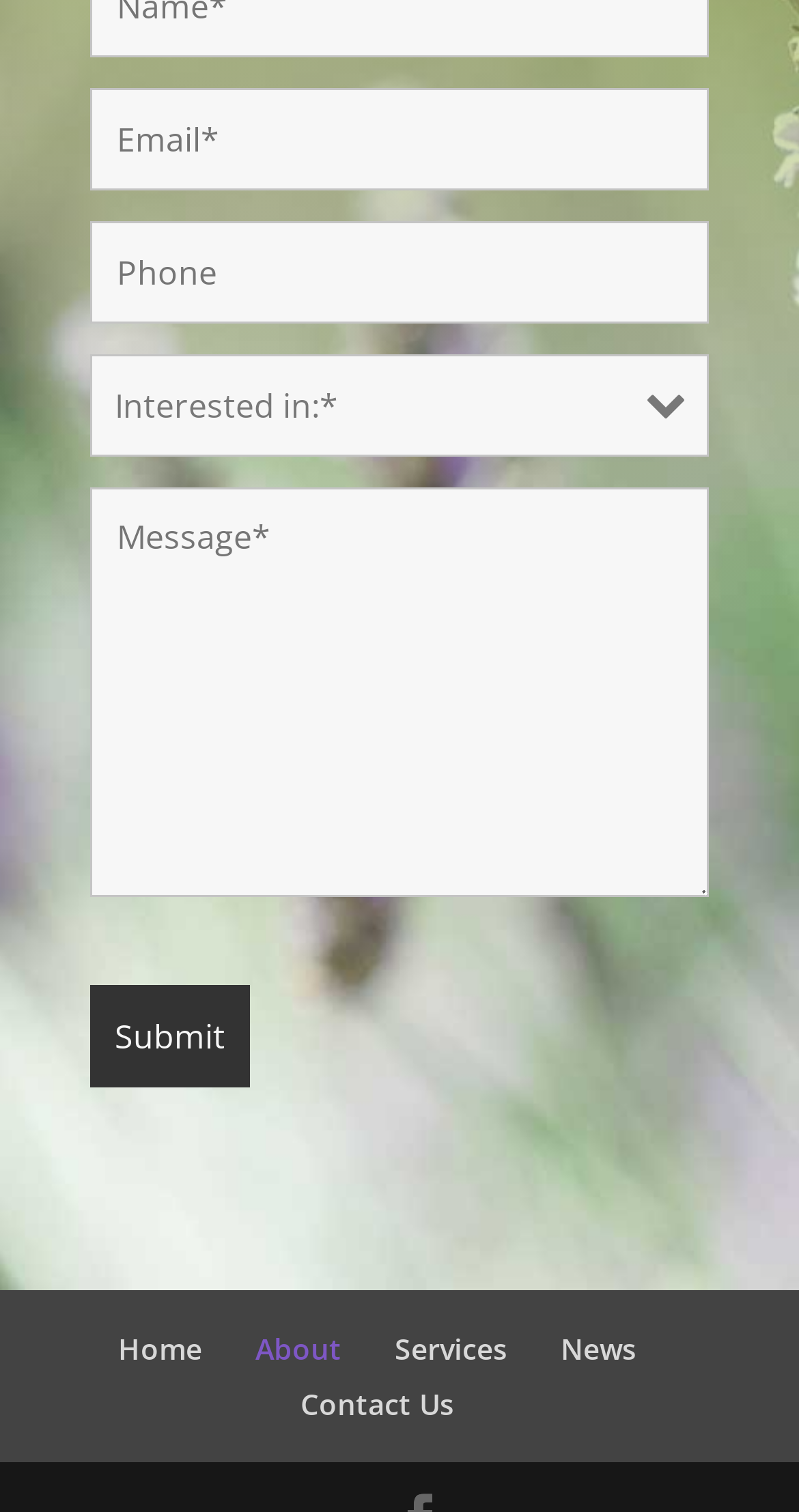Please determine the bounding box coordinates of the element to click on in order to accomplish the following task: "Go to the Contact Us page". Ensure the coordinates are four float numbers ranging from 0 to 1, i.e., [left, top, right, bottom].

[0.376, 0.916, 0.568, 0.941]